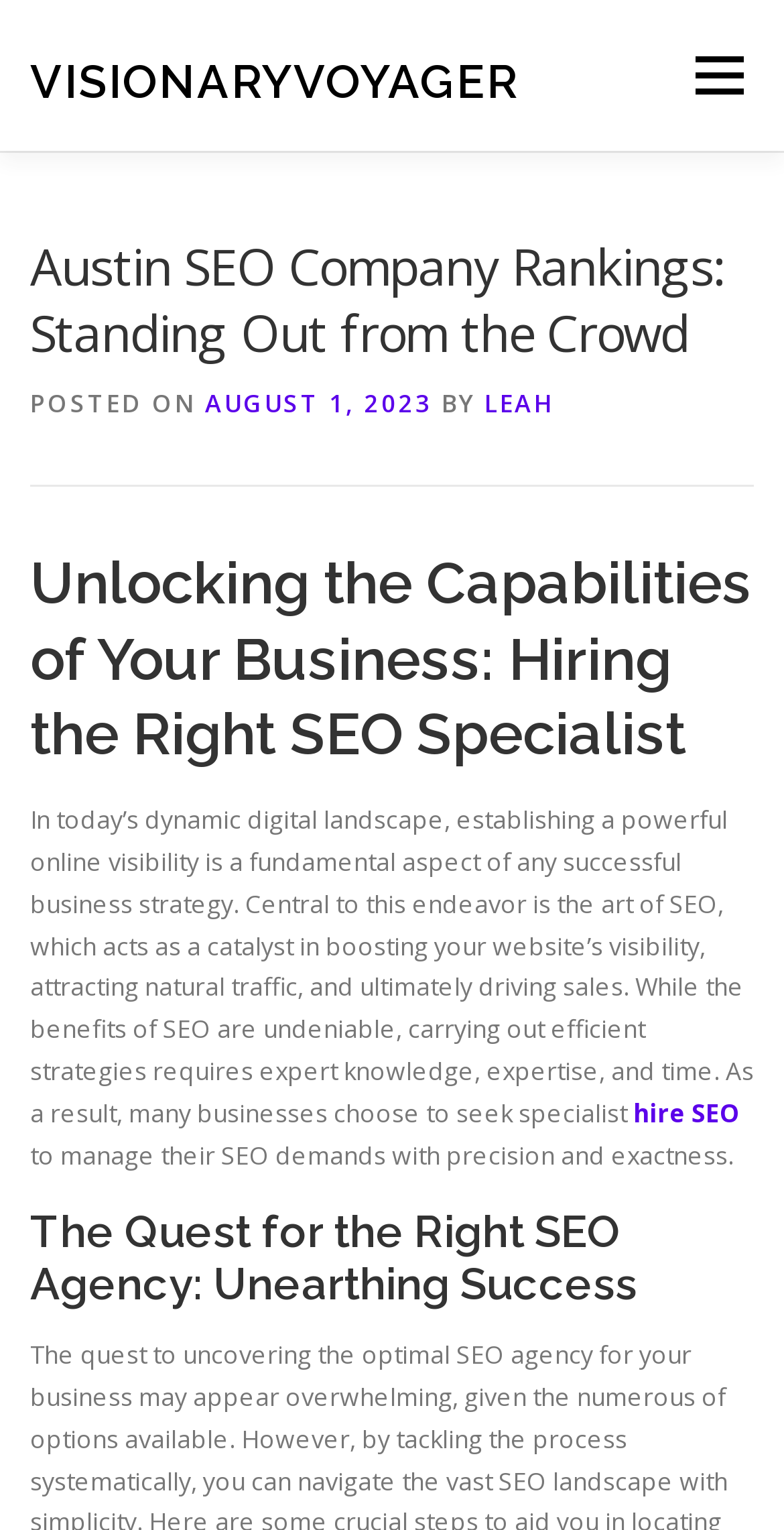Provide a brief response to the question below using one word or phrase:
What is the purpose of SEO according to the article?

Boosting website visibility